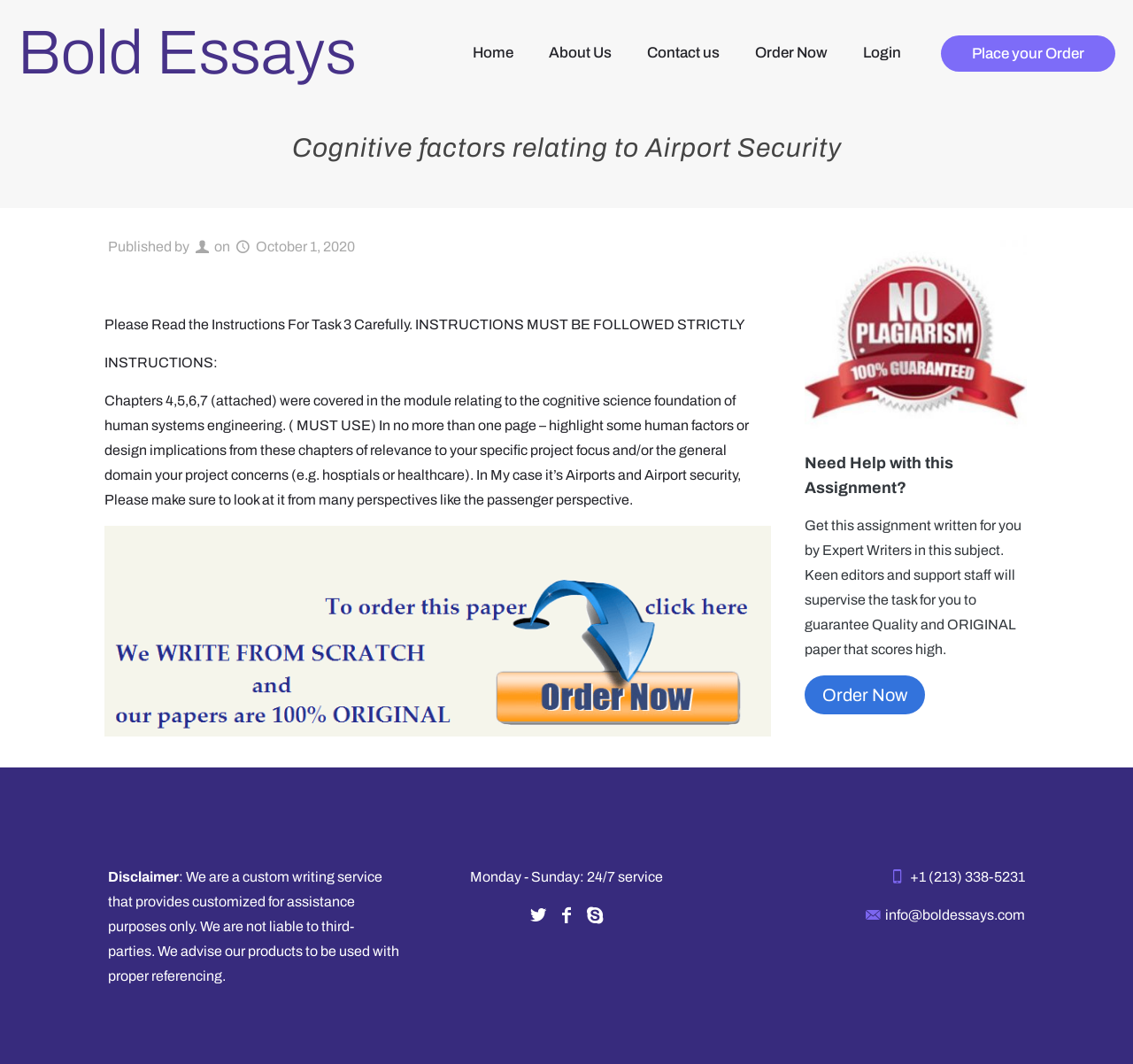Please indicate the bounding box coordinates of the element's region to be clicked to achieve the instruction: "Check the recommended article about Towa Bird". Provide the coordinates as four float numbers between 0 and 1, i.e., [left, top, right, bottom].

None